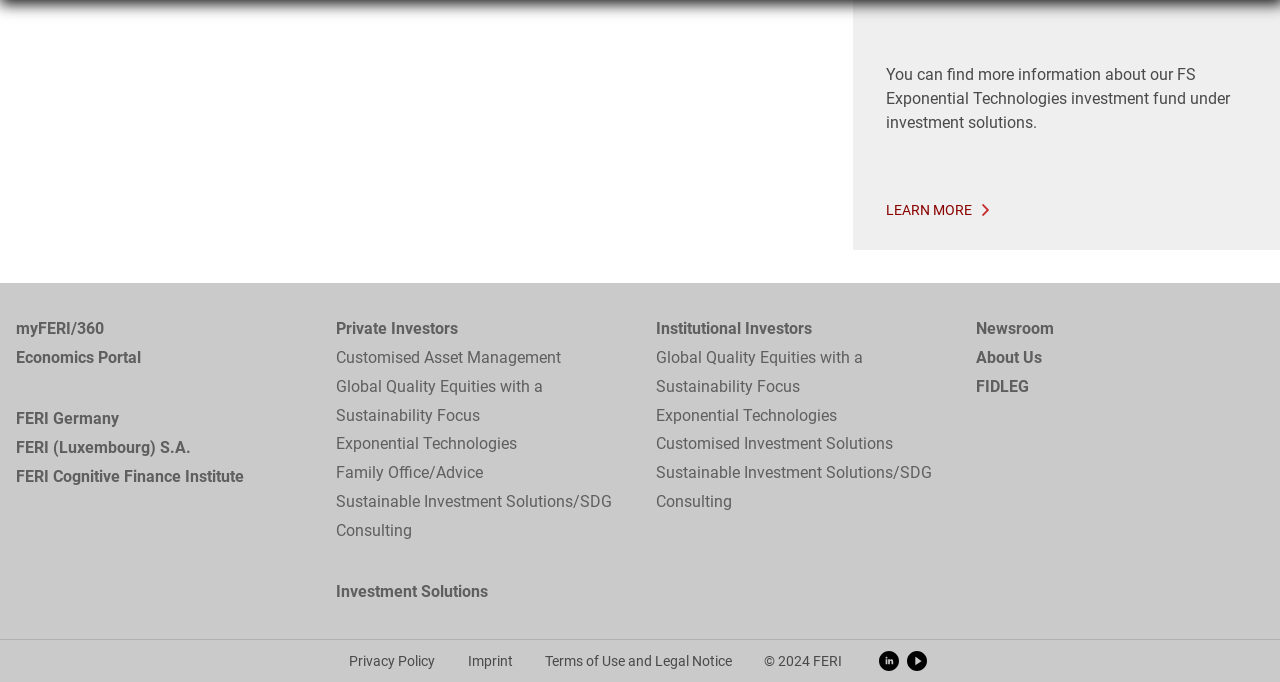Please determine the bounding box coordinates of the clickable area required to carry out the following instruction: "Explore Exponential Technologies". The coordinates must be four float numbers between 0 and 1, represented as [left, top, right, bottom].

[0.263, 0.631, 0.487, 0.673]